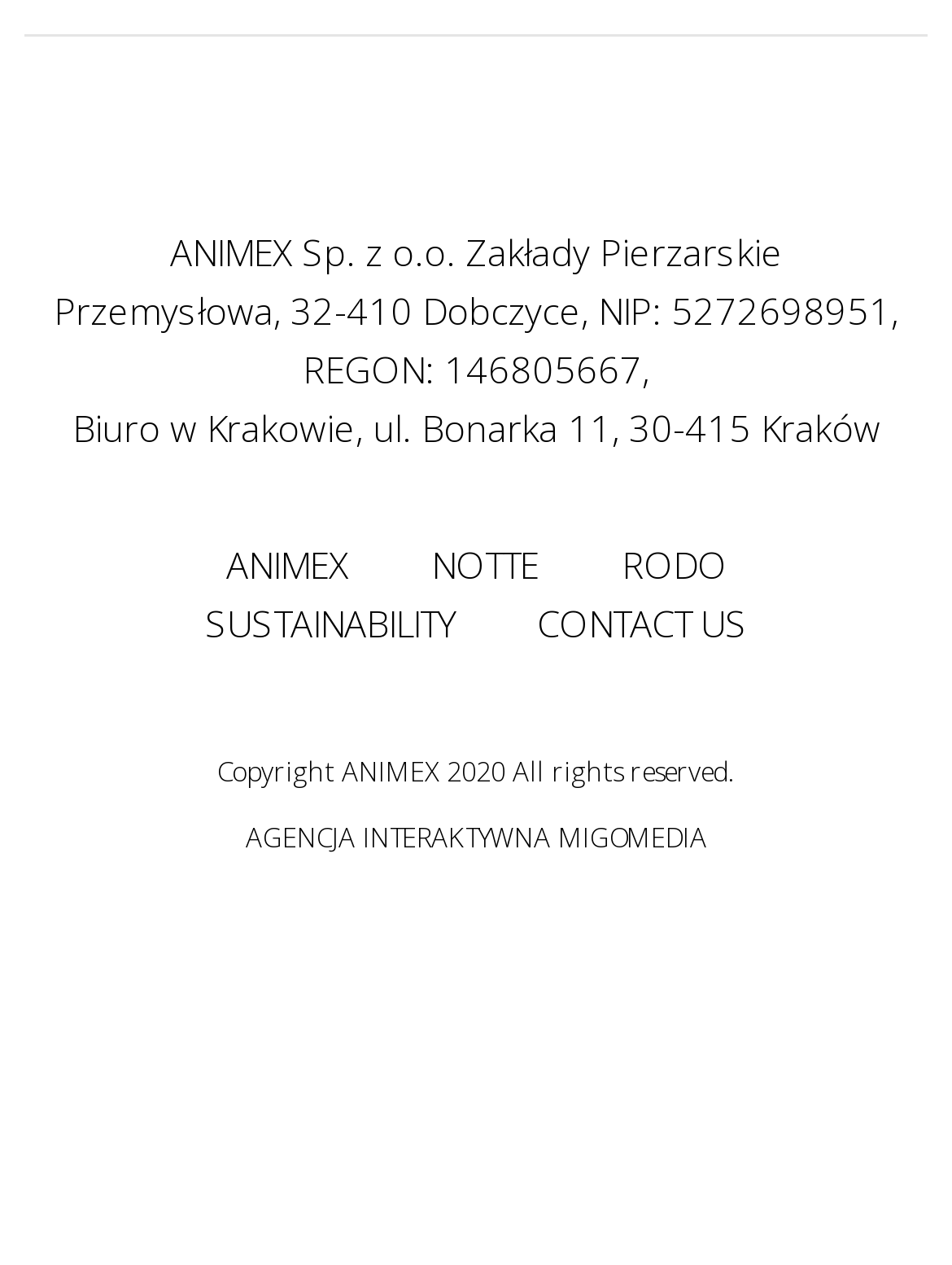What is the copyright year?
Examine the image and provide an in-depth answer to the question.

The copyright year can be found in the StaticText element with the text 'Copyright ANIMEX 2020 All rights reserved.' at the bottom of the page.